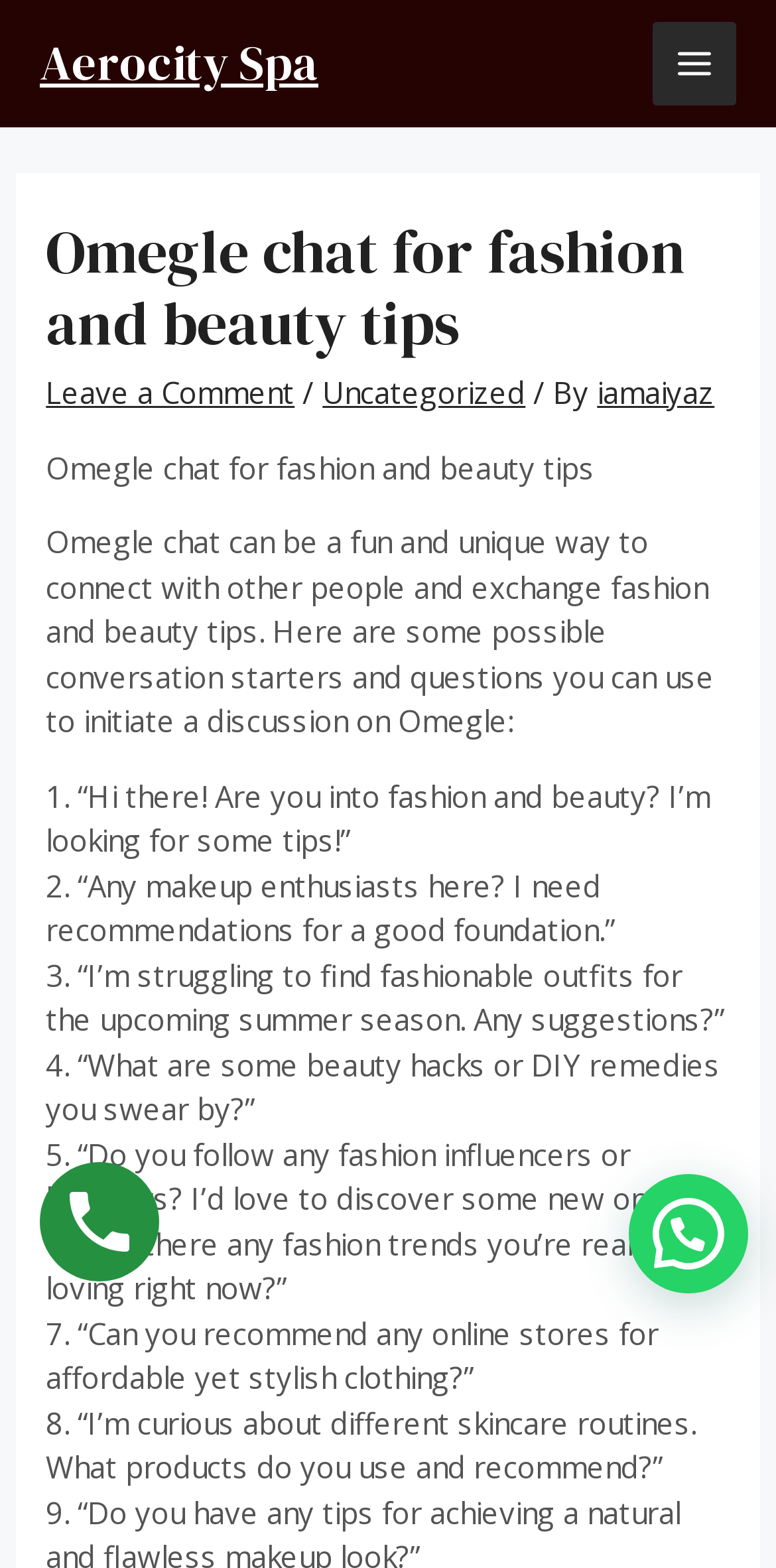Please locate the UI element described by "Main Menu" and provide its bounding box coordinates.

[0.84, 0.014, 0.949, 0.068]